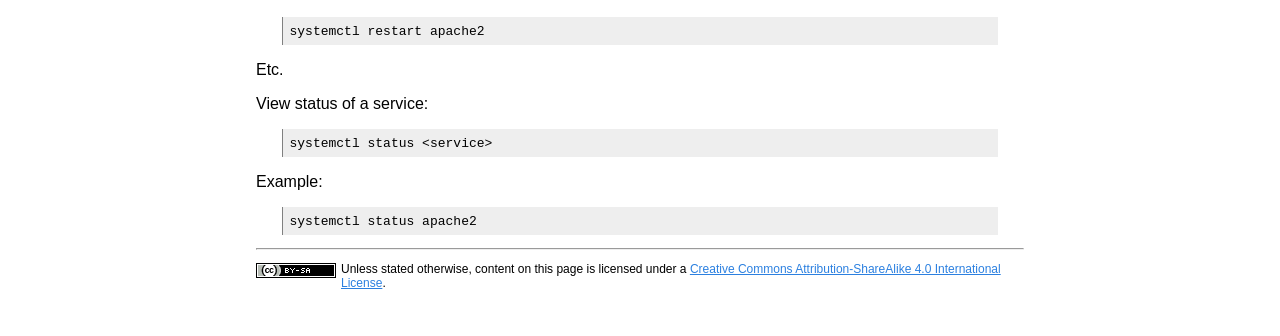What license is the content on this page licensed under?
Provide a detailed and extensive answer to the question.

The license under which the content on this page is licensed is mentioned in the last line of the webpage, which is a link to 'Creative Commons Attribution-ShareAlike 4.0 International License'.